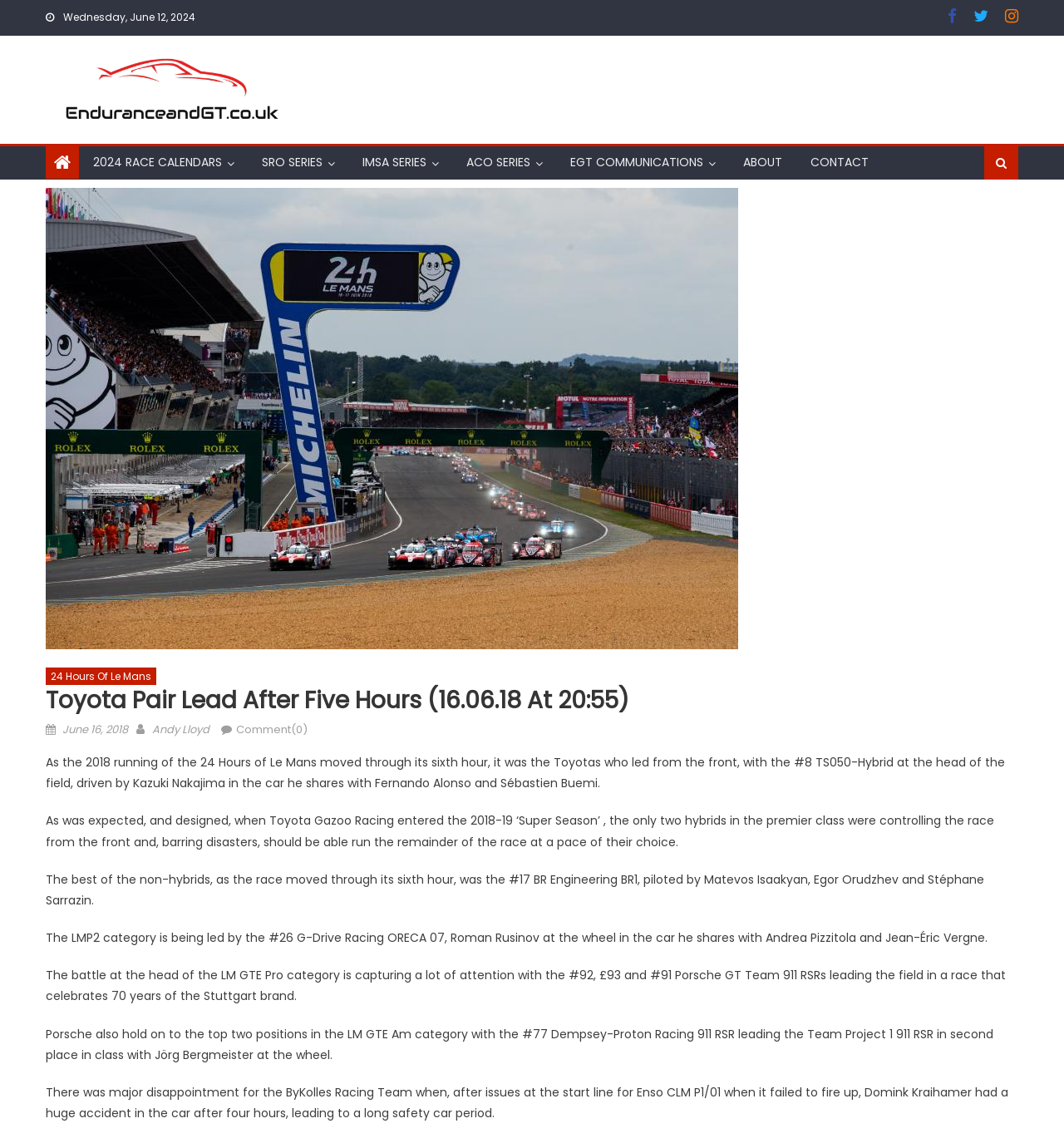From the webpage screenshot, identify the region described by Shoreline Golf Links. Provide the bounding box coordinates as (top-left x, top-left y, bottom-right x, bottom-right y), with each value being a floating point number between 0 and 1.

None